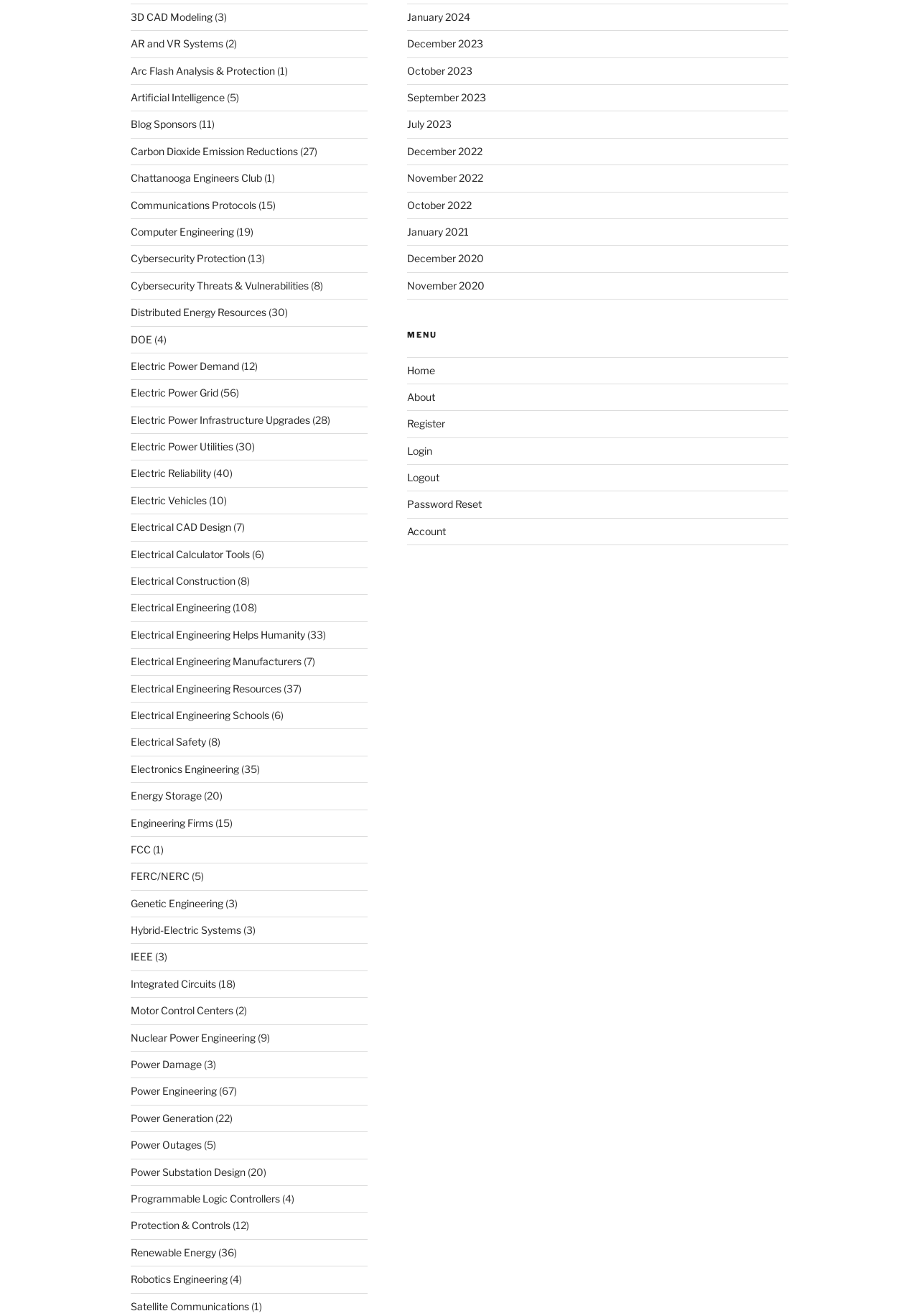What is the first link on the webpage?
Look at the image and answer the question with a single word or phrase.

3D CAD Modeling